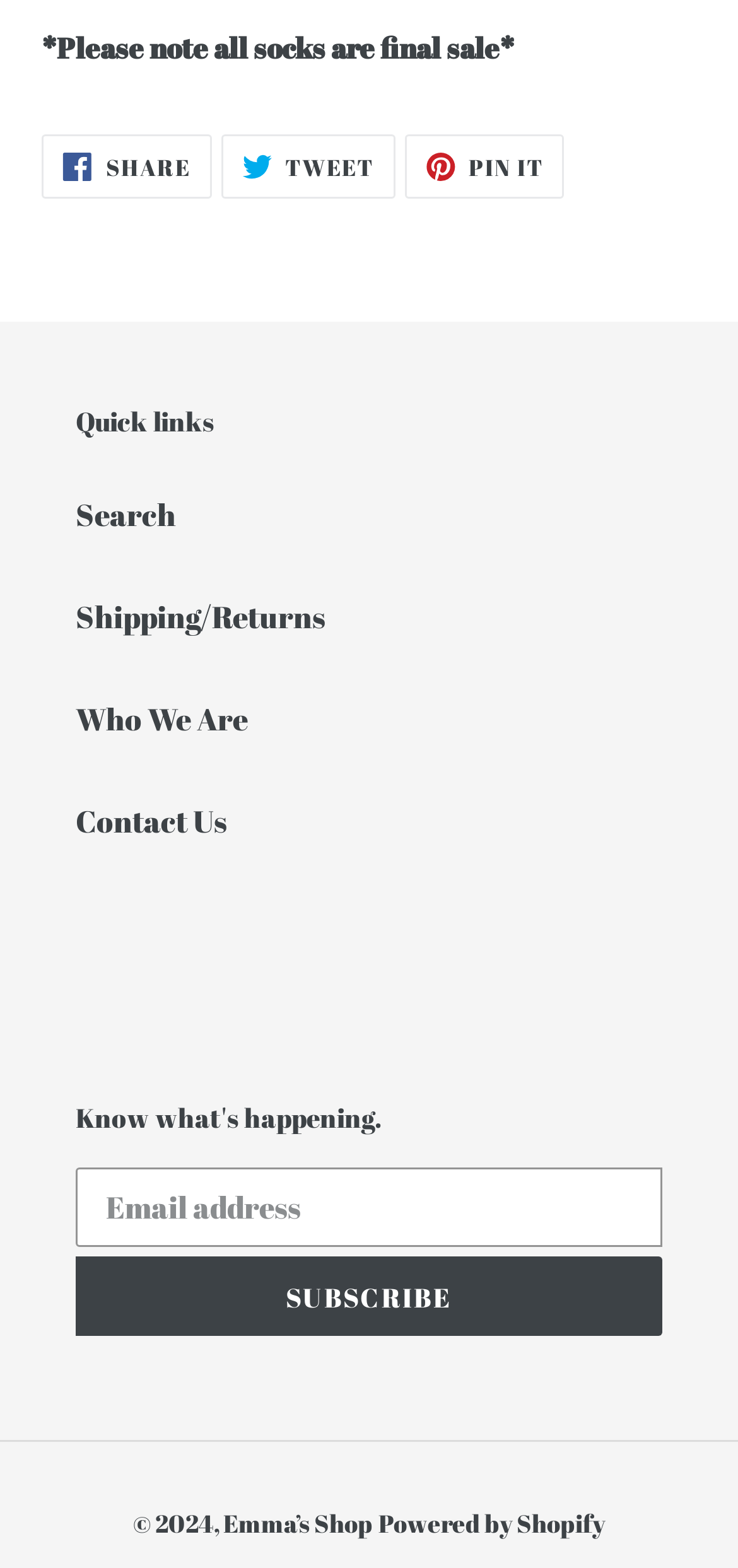What is the name of the shop?
Examine the webpage screenshot and provide an in-depth answer to the question.

The name of the shop is mentioned at the bottom of the webpage, along with a copyright notice, indicating that the shop is owned by Emma.